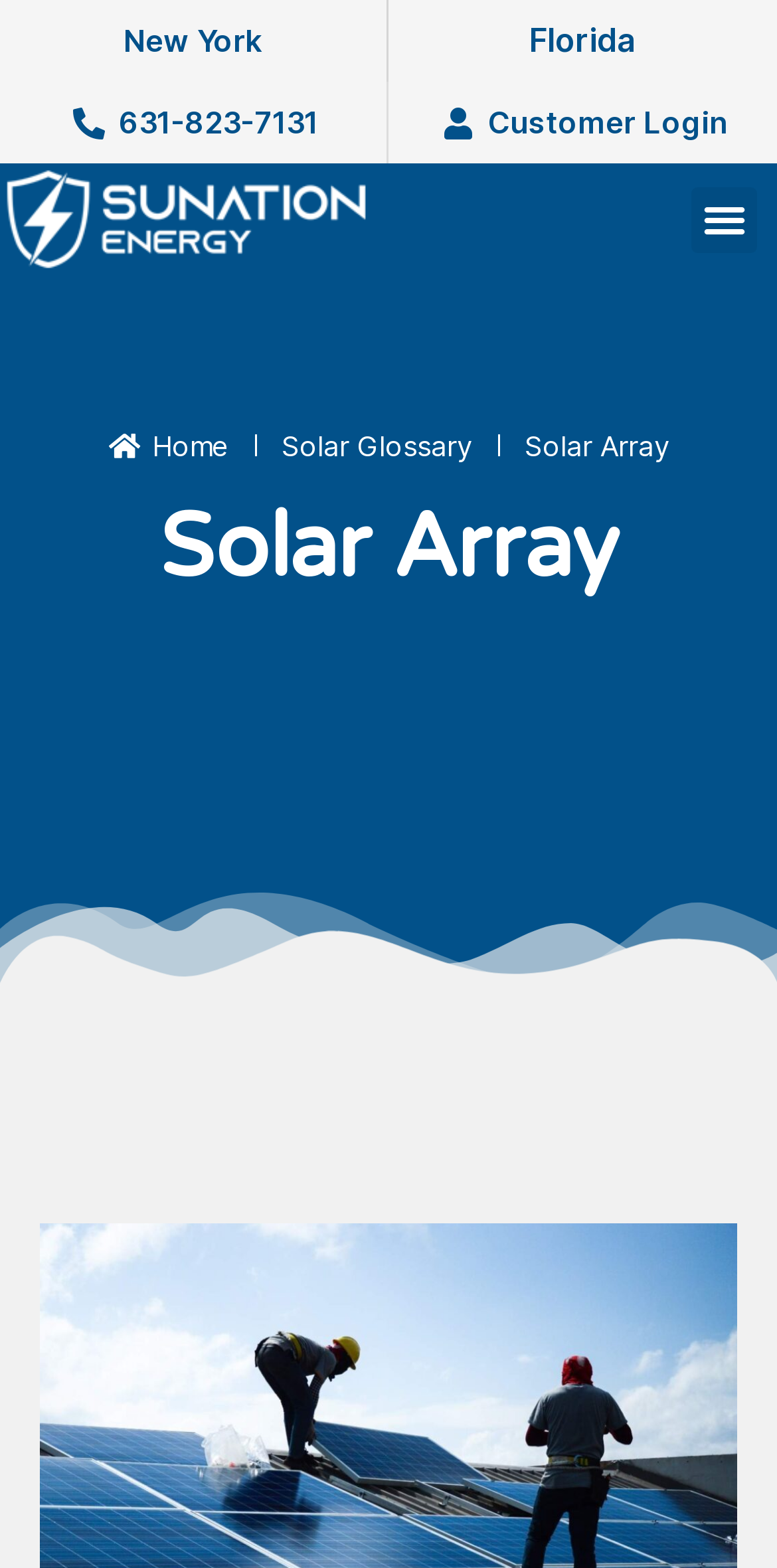Find the bounding box of the UI element described as: "Home". The bounding box coordinates should be given as four float values between 0 and 1, i.e., [left, top, right, bottom].

[0.138, 0.271, 0.296, 0.298]